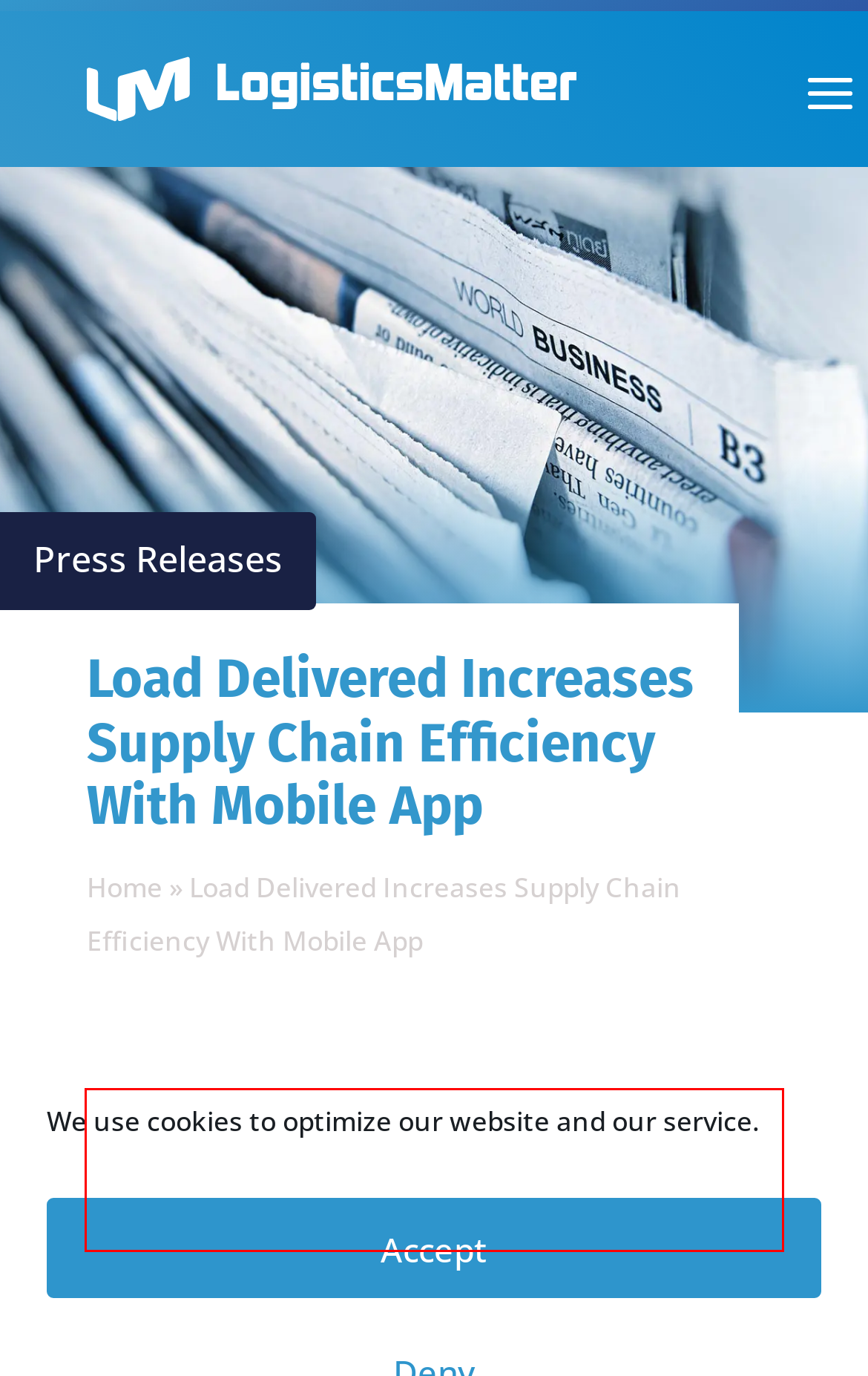Please analyze the provided webpage screenshot and perform OCR to extract the text content from the red rectangle bounding box.

The new Load Finder mobile app saves carriers time and money by providing them with access to freight 24/7 from the palm of their hands.